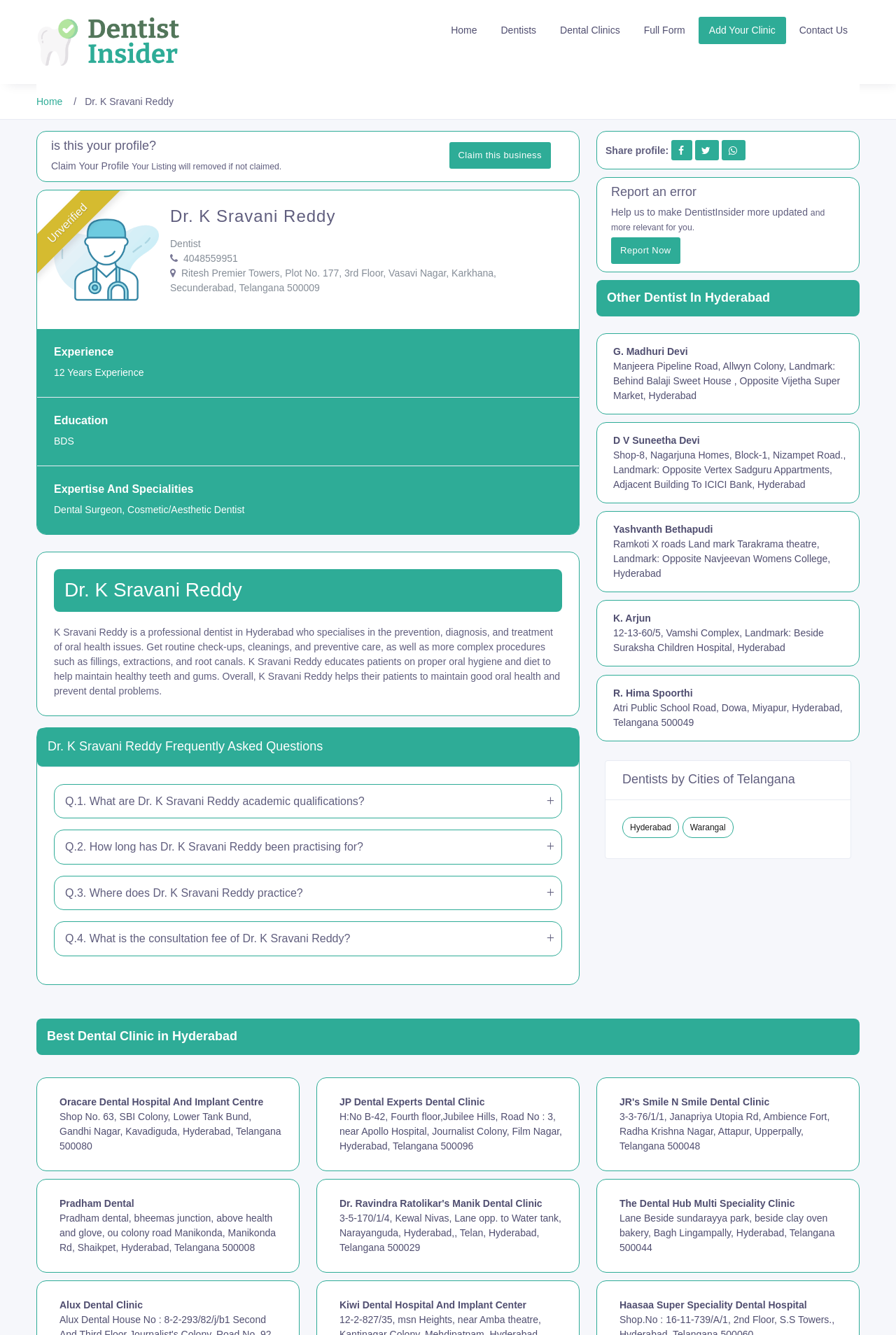Provide a short answer using a single word or phrase for the following question: 
How many other dentists are listed in Hyderabad?

5